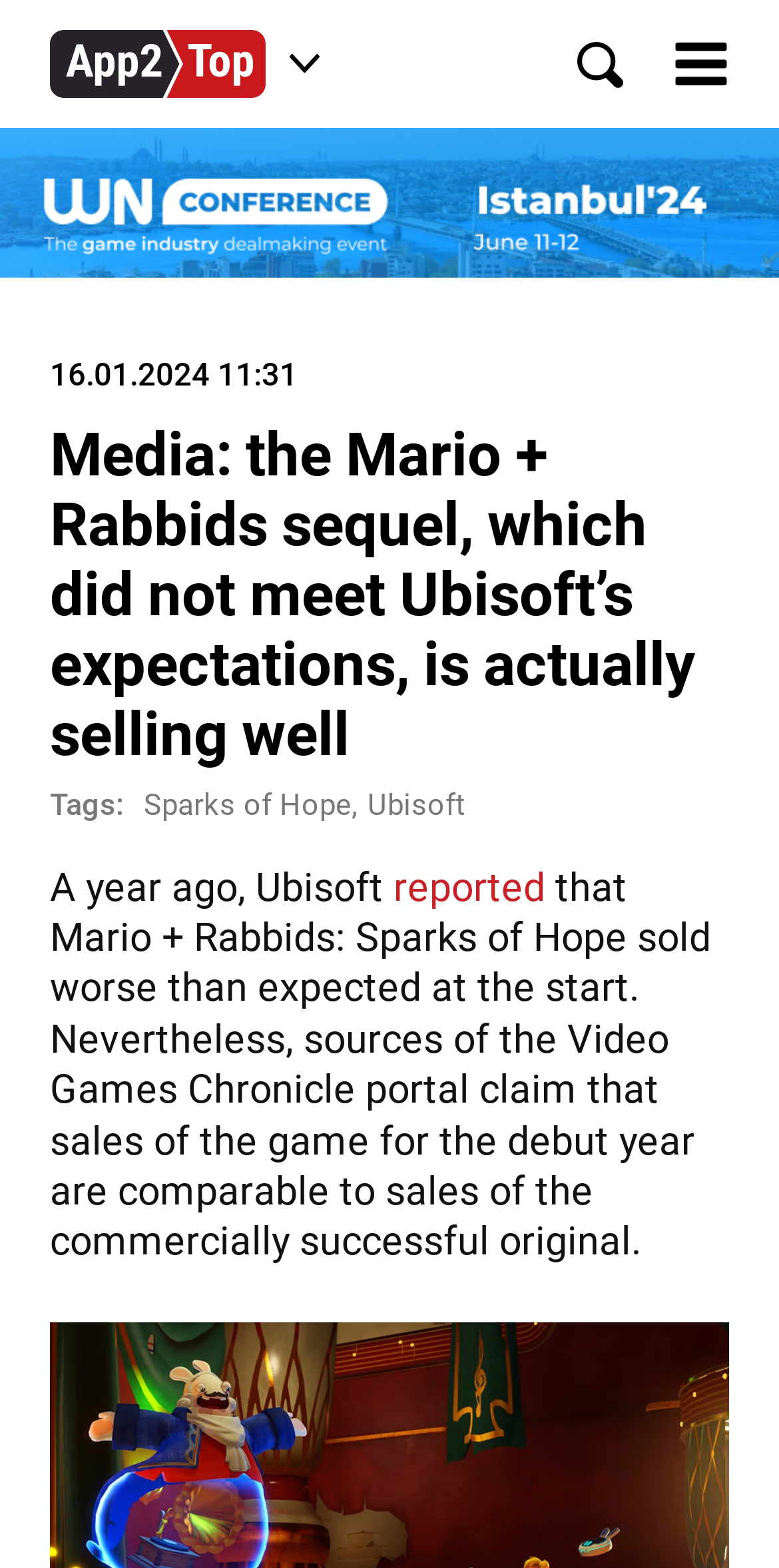Identify the bounding box for the described UI element: "Ubisoft".

[0.472, 0.502, 0.597, 0.525]